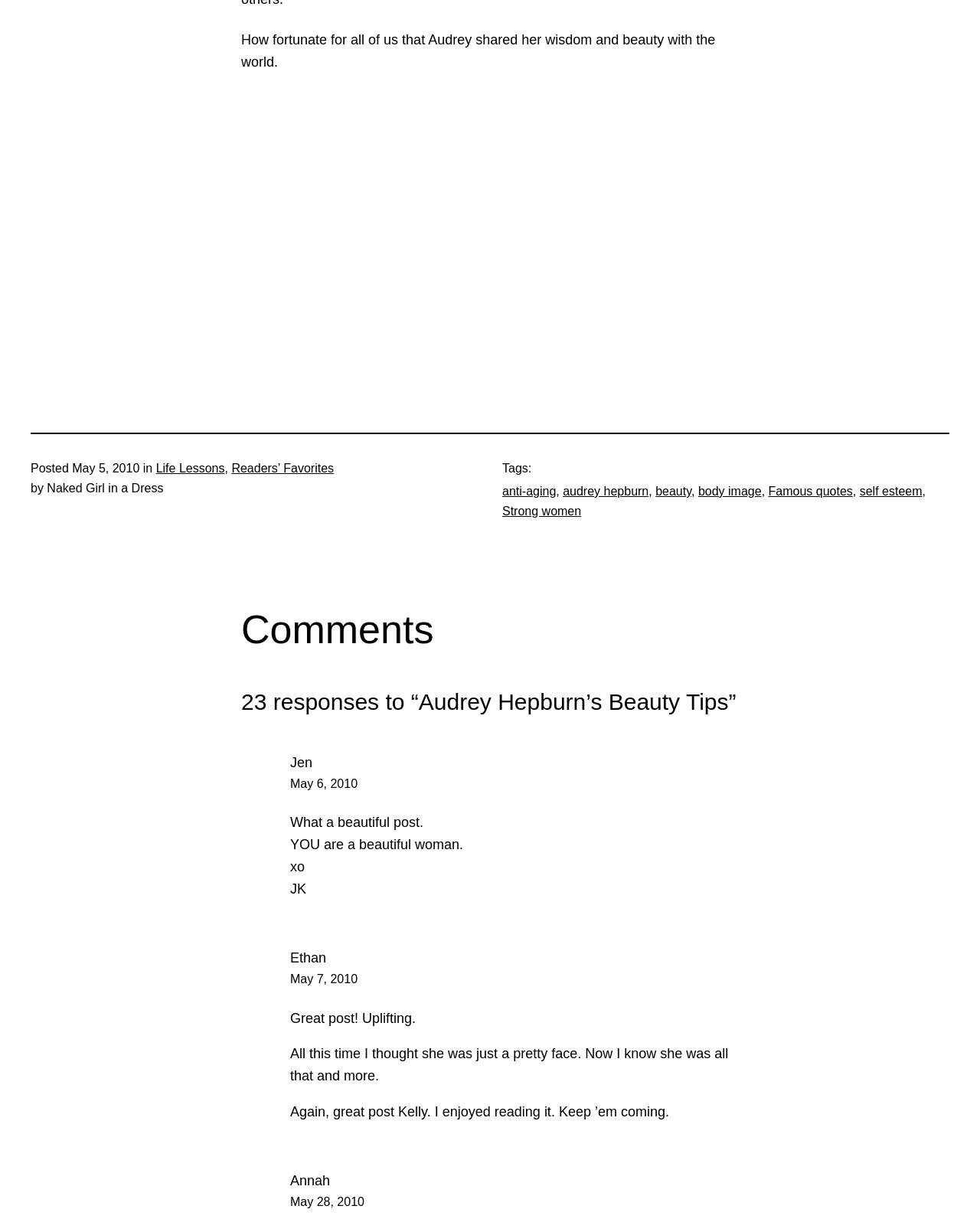Locate the coordinates of the bounding box for the clickable region that fulfills this instruction: "View the 'Comments' section".

[0.246, 0.497, 0.754, 0.536]